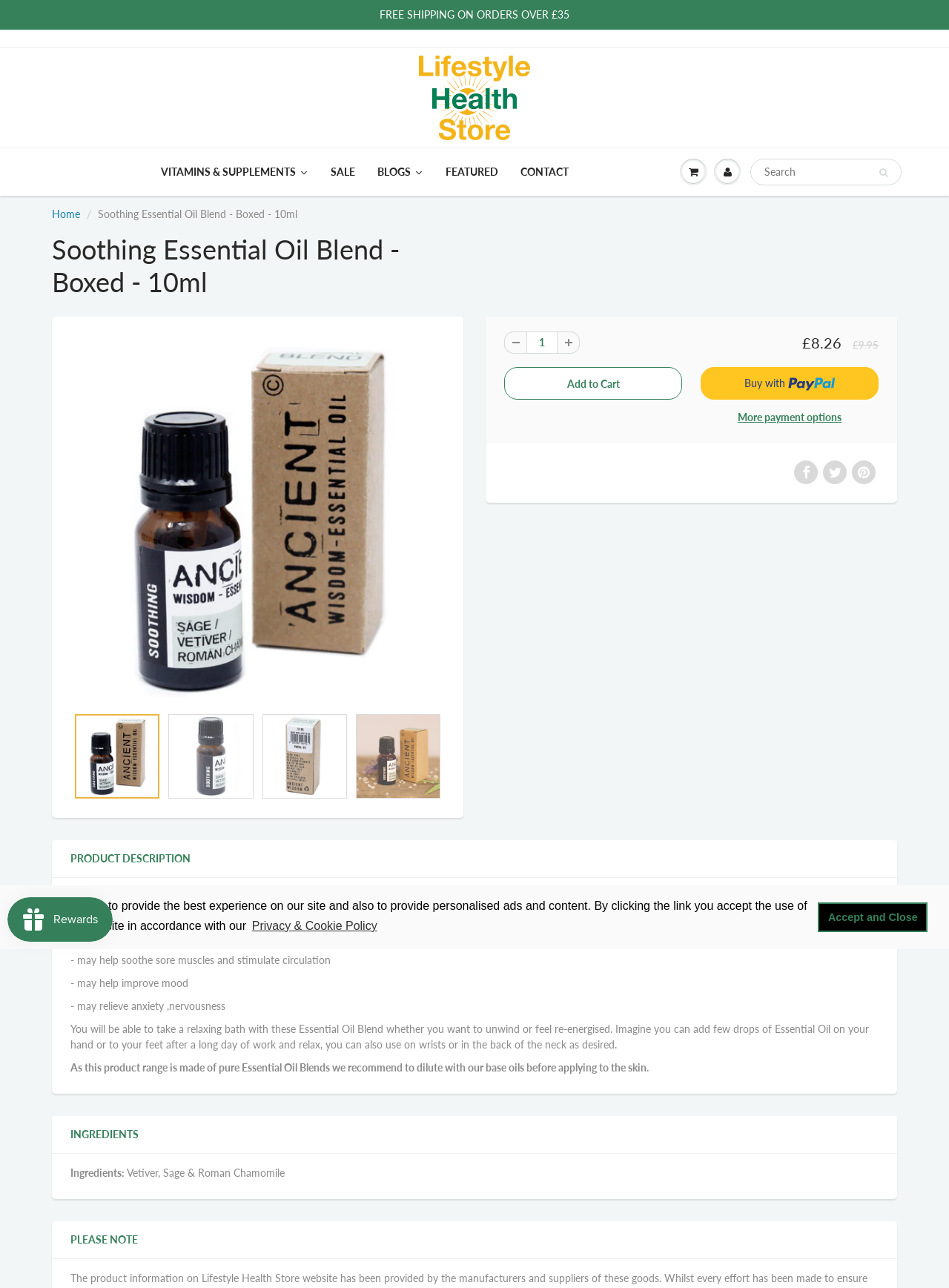Select the bounding box coordinates of the element I need to click to carry out the following instruction: "Learn Boise Moving Tips".

None